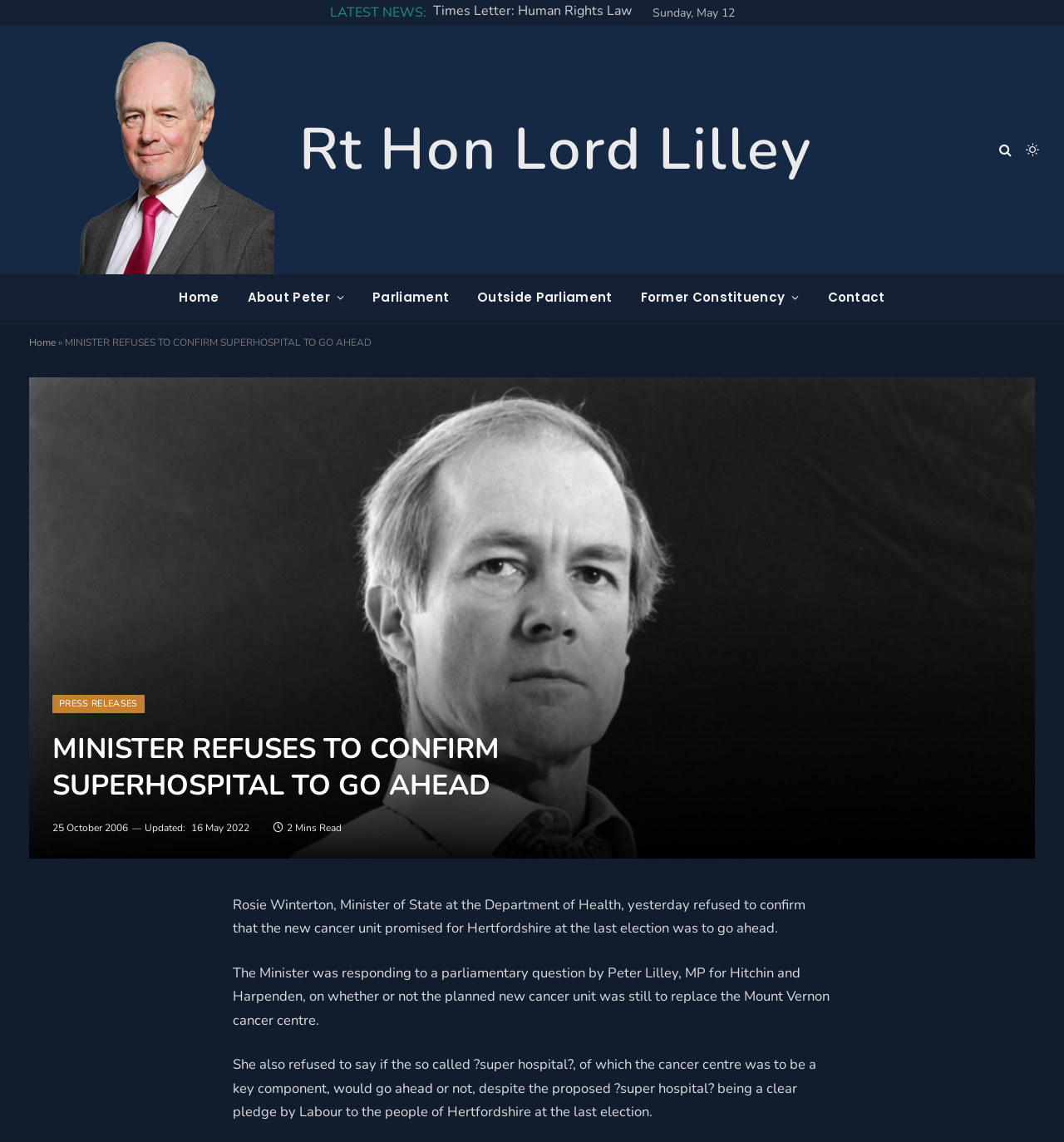Analyze and describe the webpage in a detailed narrative.

This webpage appears to be a news article or press release about a minister's refusal to confirm a new cancer unit in Hertfordshire. At the top of the page, there is a heading "MINISTER REFUSES TO CONFIRM SUPERHOSPITAL TO GO AHEAD" and a link to the author, Rt Hon Lord Lilley, accompanied by a small image of him. Below this, there is a section with links to other news articles, including "Times Letter: Human Rights Law" and "LATEST NEWS".

On the left side of the page, there is a navigation menu with links to "Home", "About Peter", "Parliament", "Outside Parliament", "Former Constituency", and "Contact". Below this menu, there is a large image of Peter Lilley in black and white.

The main content of the page is divided into two sections. The first section has a heading "MINISTER REFUSES TO CONFIRM SUPERHOSPITAL TO GO AHEAD" and a date "25 October 2006" with an update timestamp "16 May 2022". Below this, there is a brief summary of the article, which states that Rosie Winterton, Minister of State at the Department of Health, refused to confirm the new cancer unit promised for Hertfordshire.

The second section of the main content has three paragraphs of text, which provide more details about the minister's response to a parliamentary question by Peter Lilley, MP for Hitchin and Harpenden. The text explains that the minister refused to confirm whether the planned new cancer unit would replace the Mount Vernon cancer centre and whether the so-called "super hospital" would go ahead.

At the bottom of the page, there are social media sharing links and a "SHARE" button.